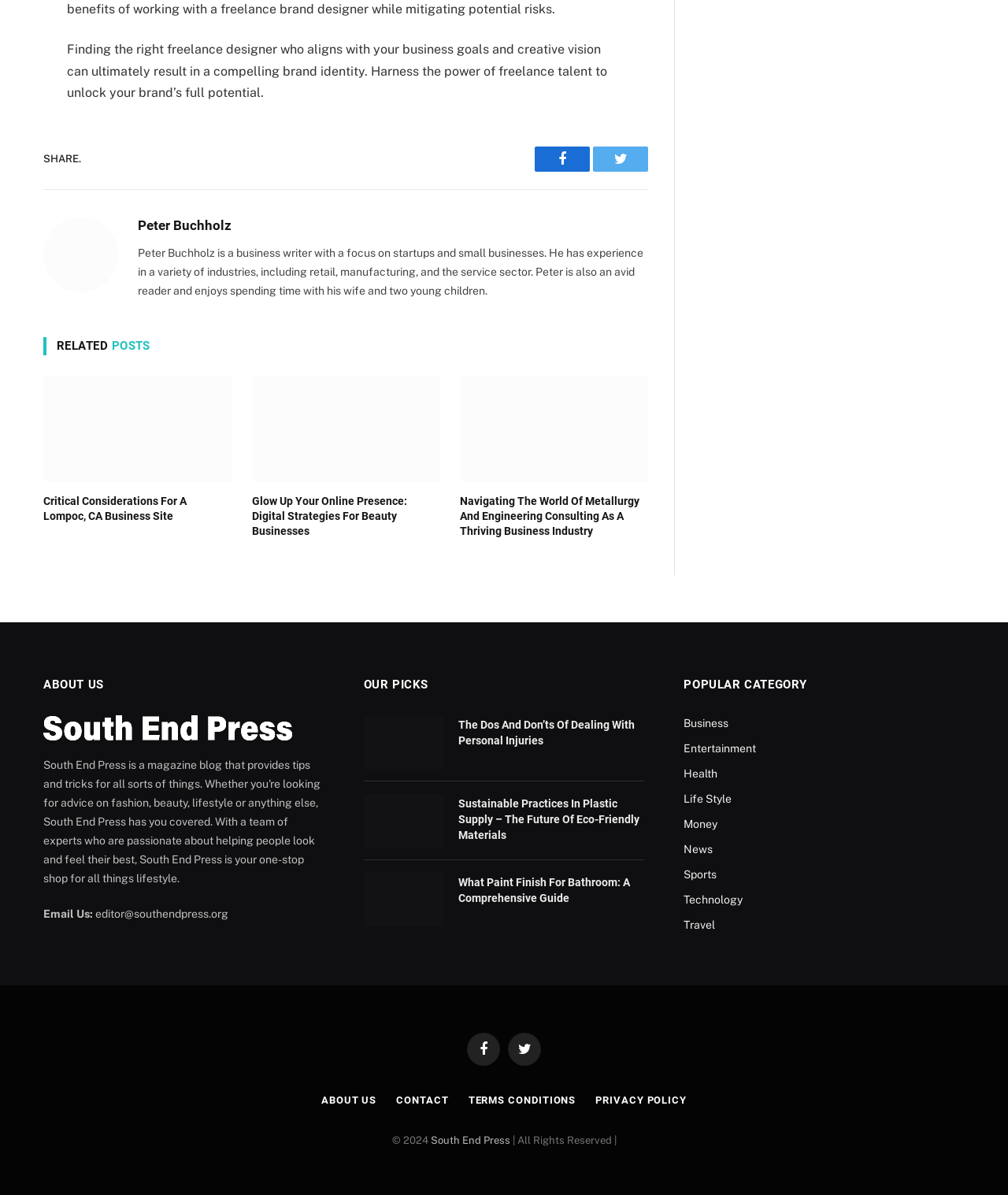What is the copyright year mentioned at the bottom of the page?
By examining the image, provide a one-word or phrase answer.

2024